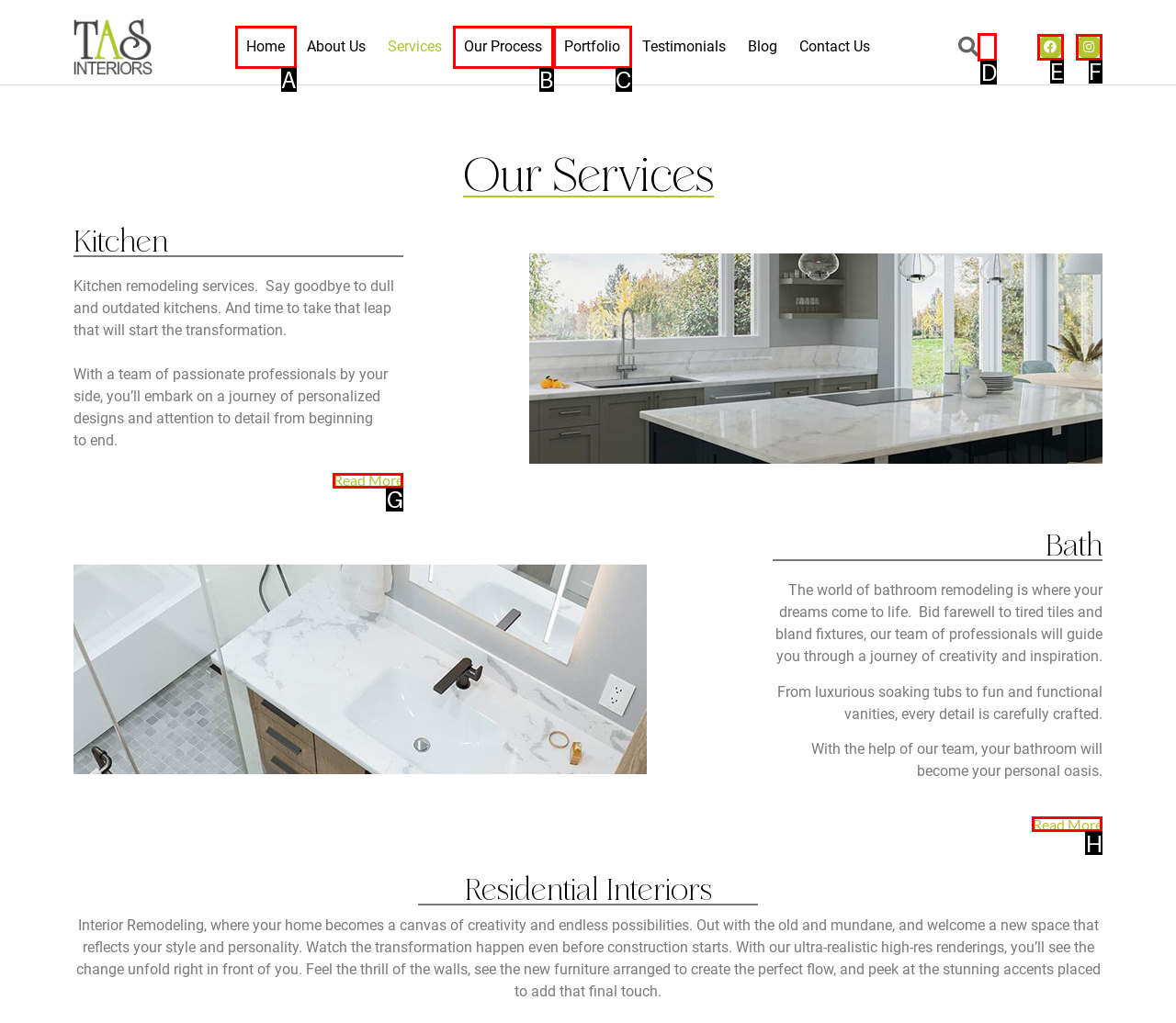Select the letter of the option that corresponds to: parent_node: Search name="s"
Provide the letter from the given options.

D